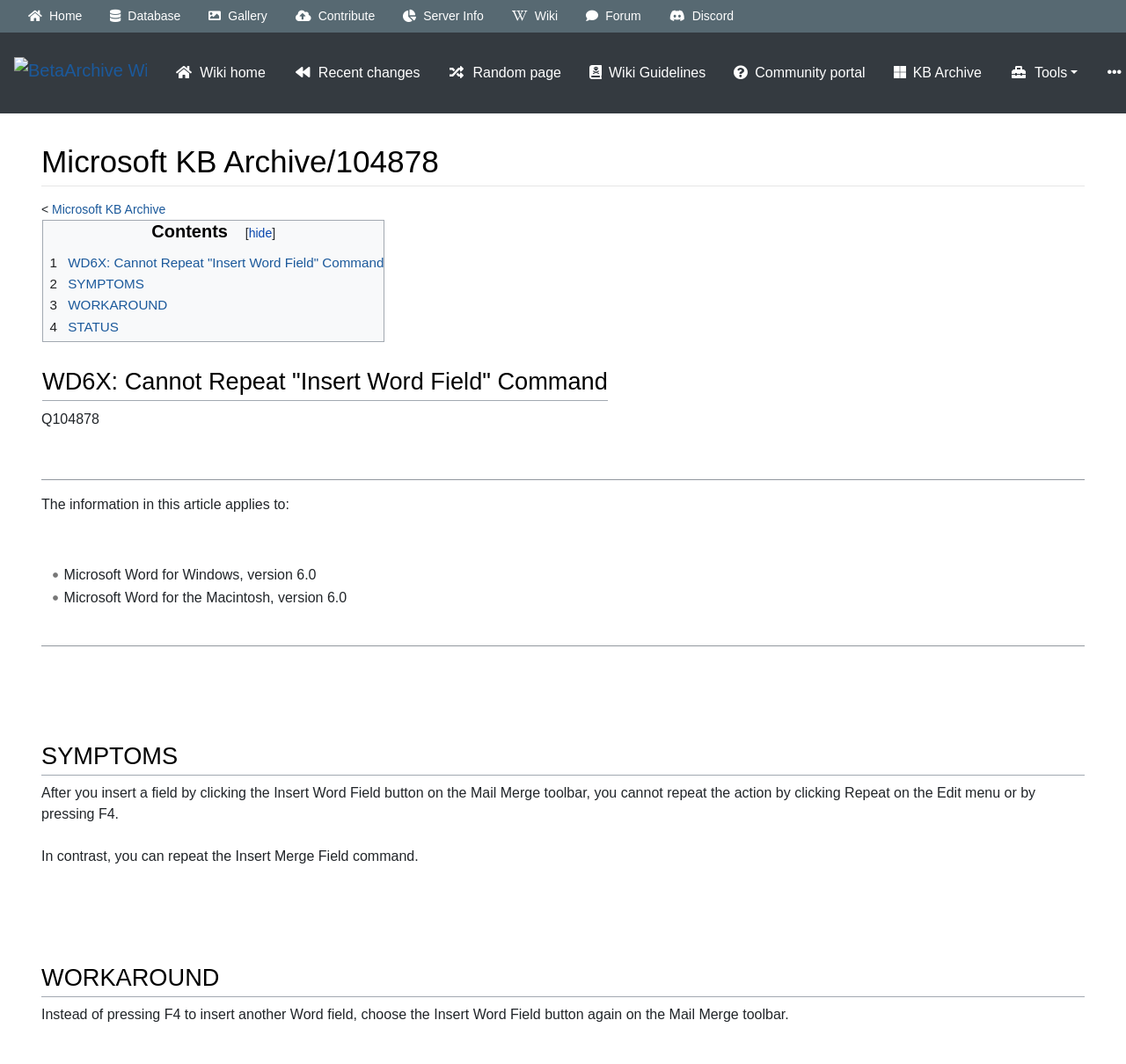Determine the bounding box coordinates of the section I need to click to execute the following instruction: "view recent changes". Provide the coordinates as four float numbers between 0 and 1, i.e., [left, top, right, bottom].

[0.248, 0.052, 0.386, 0.085]